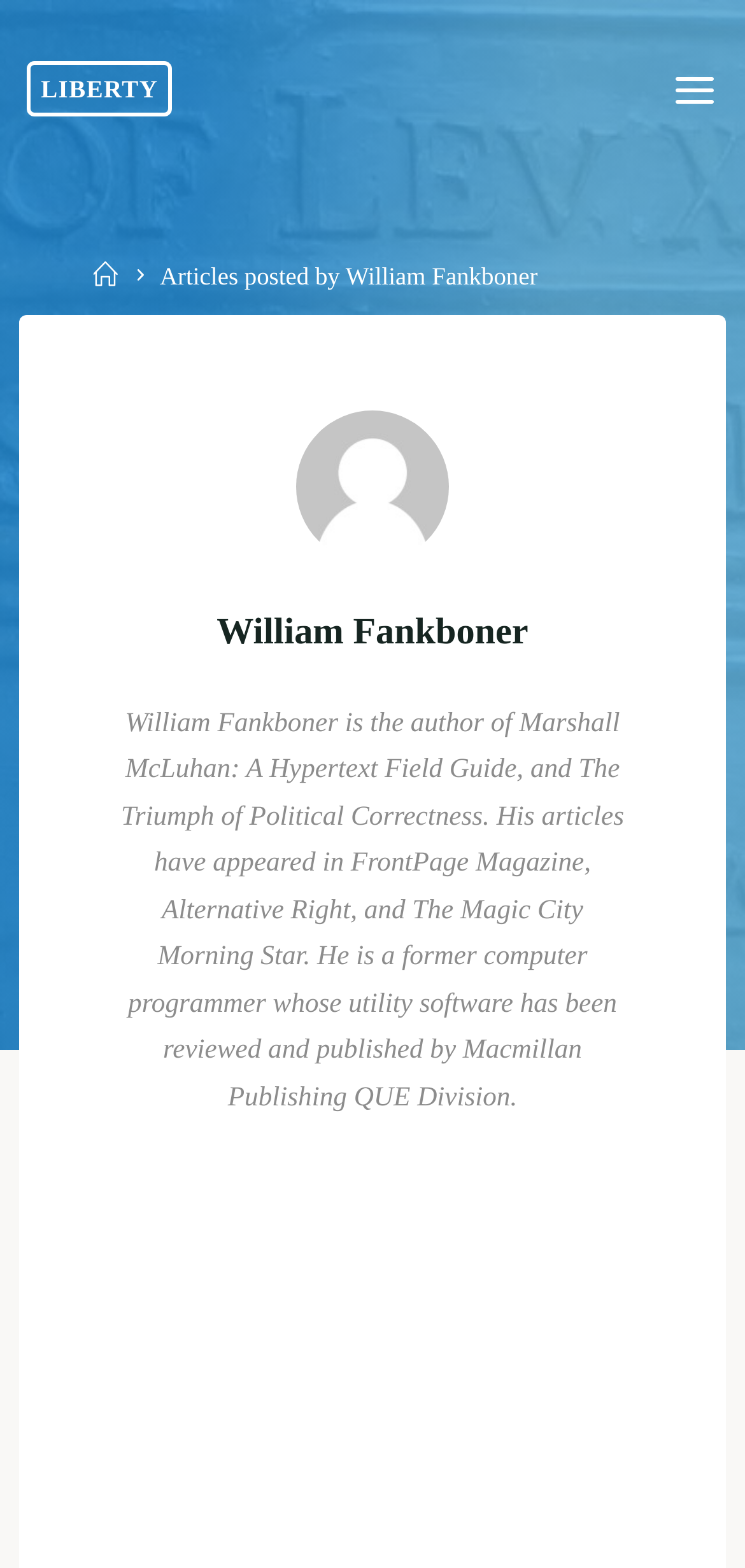Provide a thorough description of the webpage you see.

The webpage is about William Fankboner, an author, and his articles. At the top left, there is a link to "LIBERTY". On the top right, there are two icons, one with a home symbol and the other with an unknown symbol. Below the icons, there is a heading that reads "Articles posted by William Fankboner".

The main content of the page is divided into two sections. The first section is a brief biography of William Fankboner, which includes his name, a description of his work, and a list of publications where his articles have appeared. The biography is presented in a series of short paragraphs.

The second section appears to be an article titled "Populist Fizzle", which has a heading and a link to the article. Below the article title, there is a comment section with a link to 0 comments. The comment section is indented under the article title, indicating that it is related to the article.

At the bottom of the page, there are links to "REFLECTIONS" and "WILLIAM FANKBONER", which may be related to the author or his work. The page also includes a timestamp, "JULY 26, 2012", which may indicate the date the article was published.